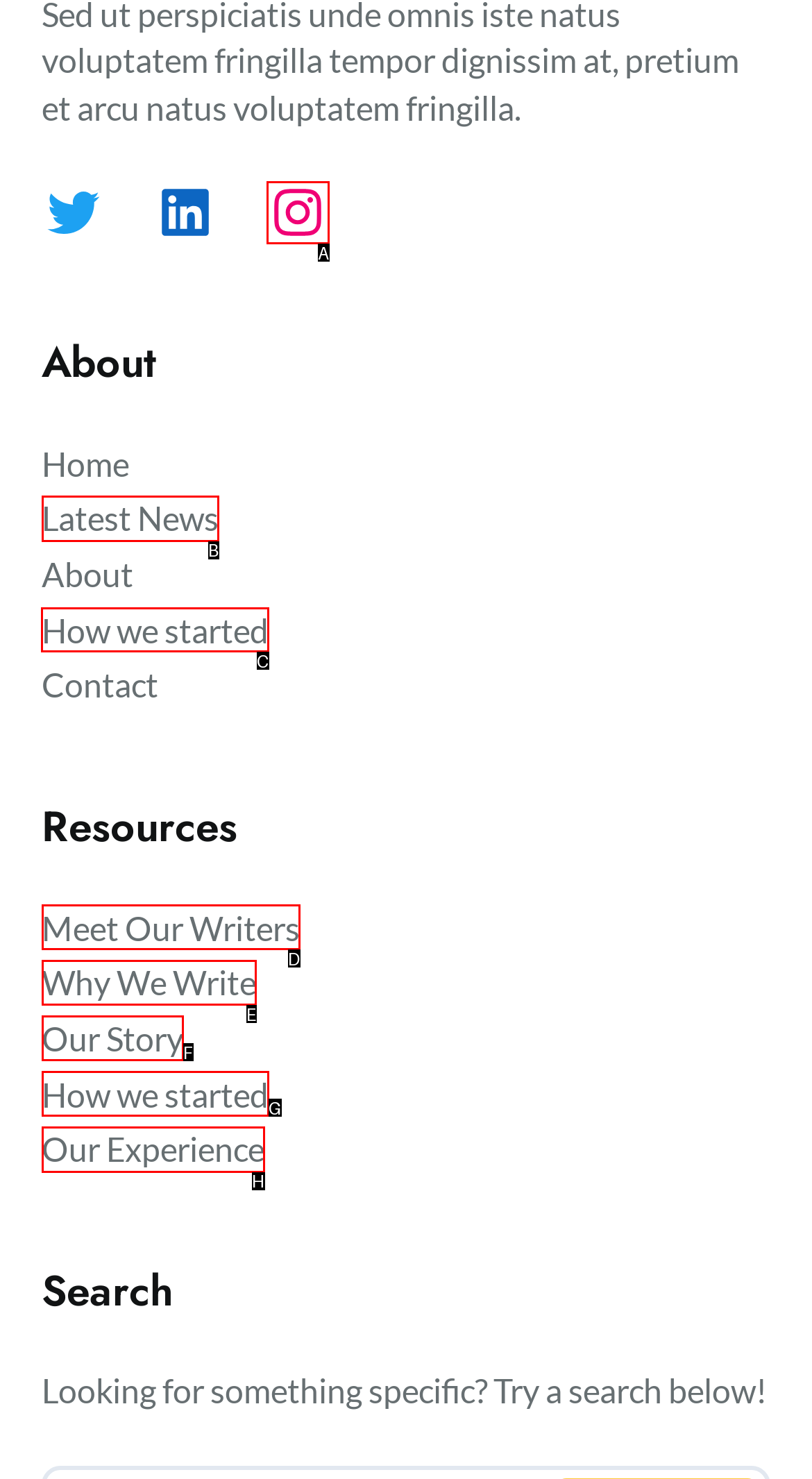Select the letter associated with the UI element you need to click to perform the following action: Read about How we started
Reply with the correct letter from the options provided.

C